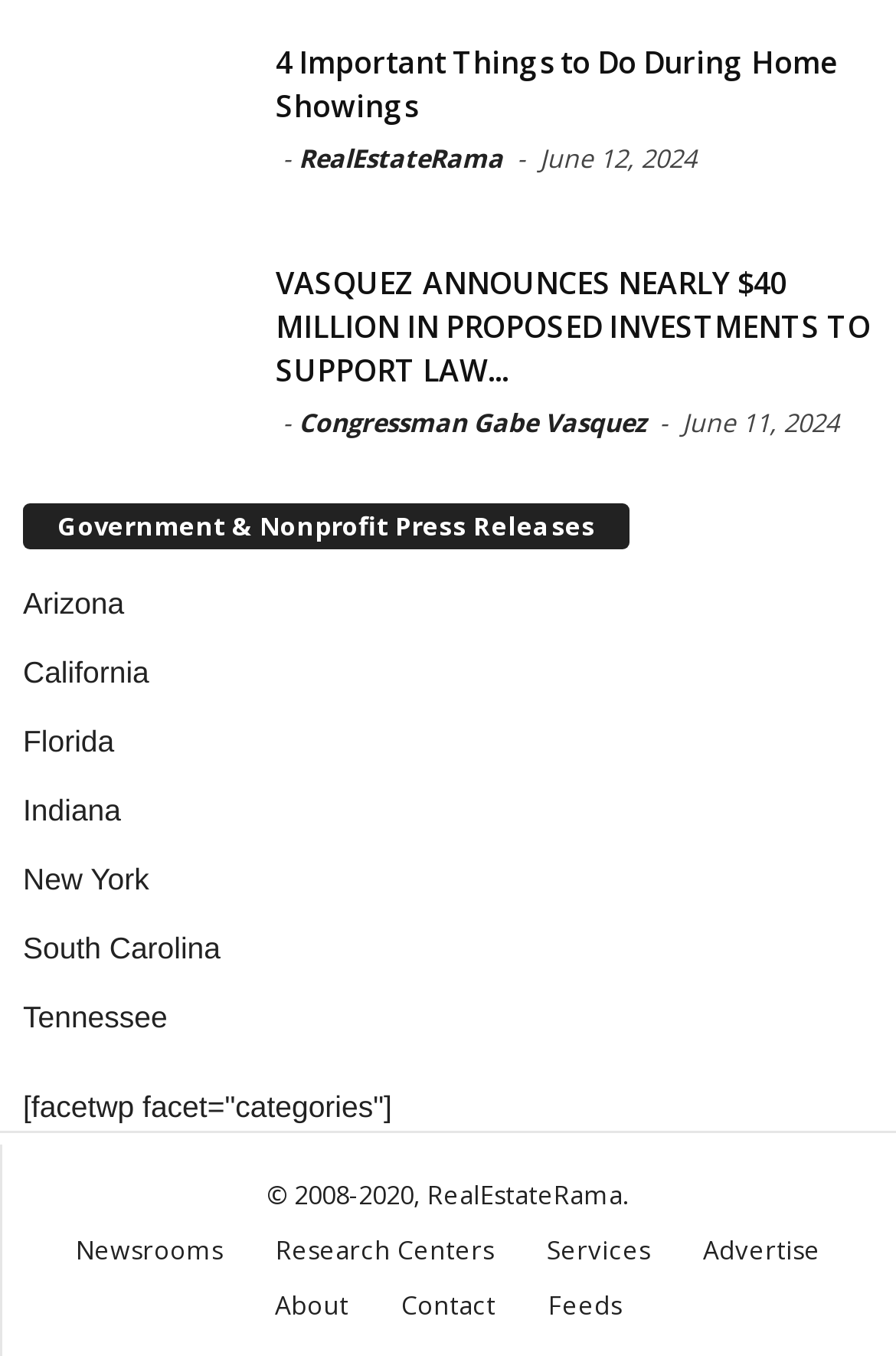What states are listed on the webpage?
Using the visual information, reply with a single word or short phrase.

Arizona, California, Florida, Indiana, New York, South Carolina, Tennessee